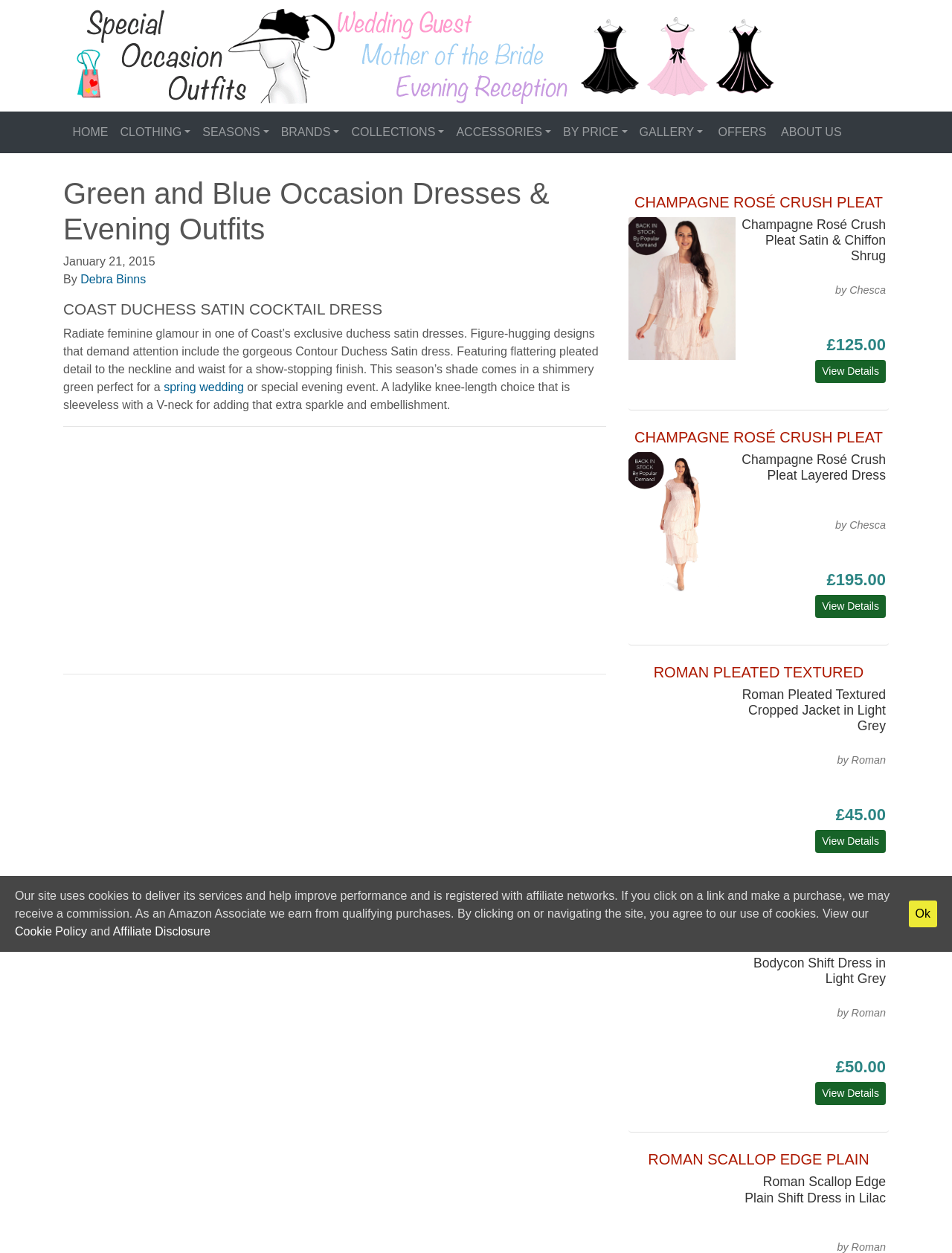Identify the bounding box coordinates for the UI element described as follows: "Downloads". Ensure the coordinates are four float numbers between 0 and 1, formatted as [left, top, right, bottom].

None